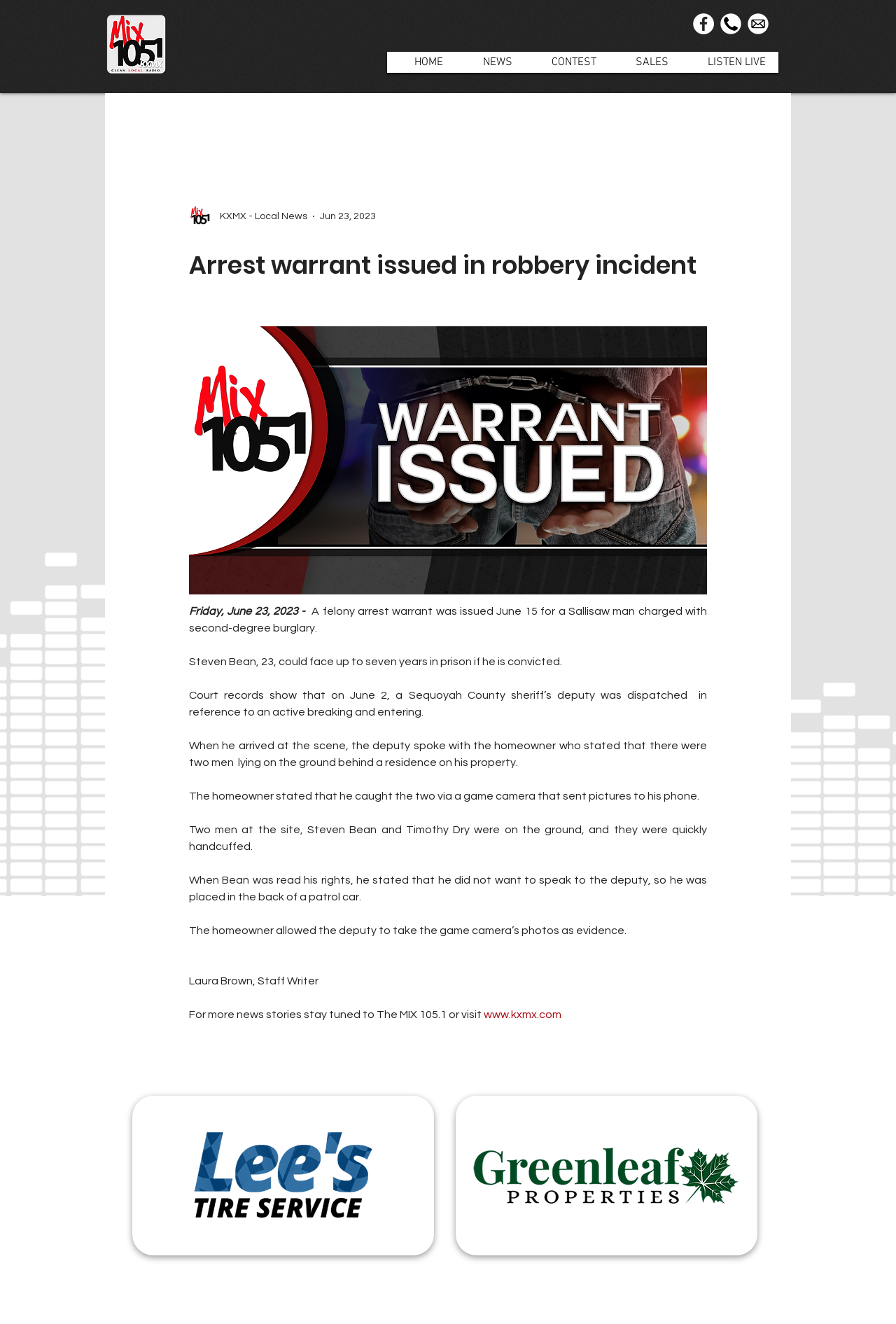Find and specify the bounding box coordinates that correspond to the clickable region for the instruction: "Visit the website www.kxmx.com".

[0.538, 0.762, 0.627, 0.77]